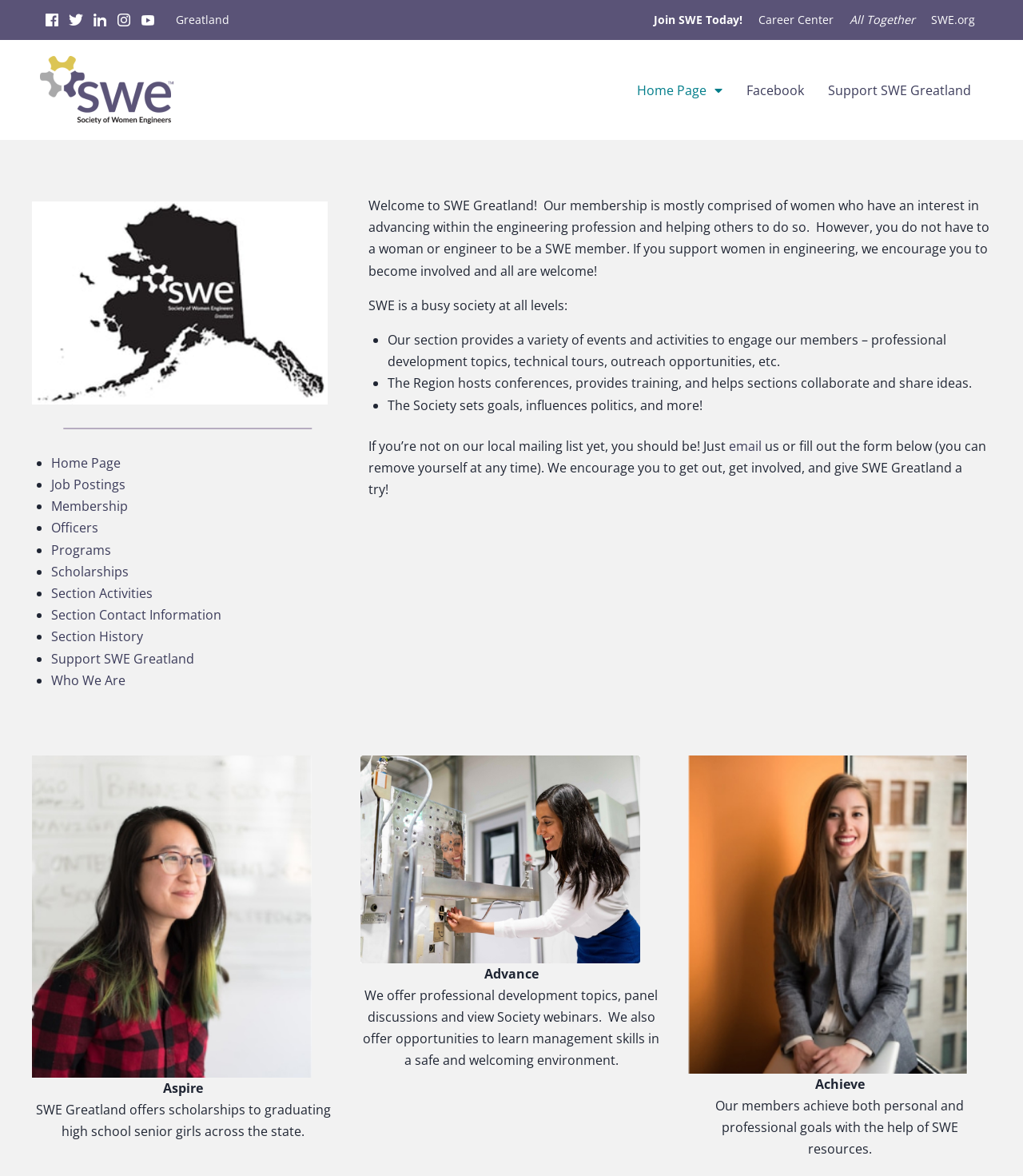What is the name of the organization?
Relying on the image, give a concise answer in one word or a brief phrase.

SWE Greatland